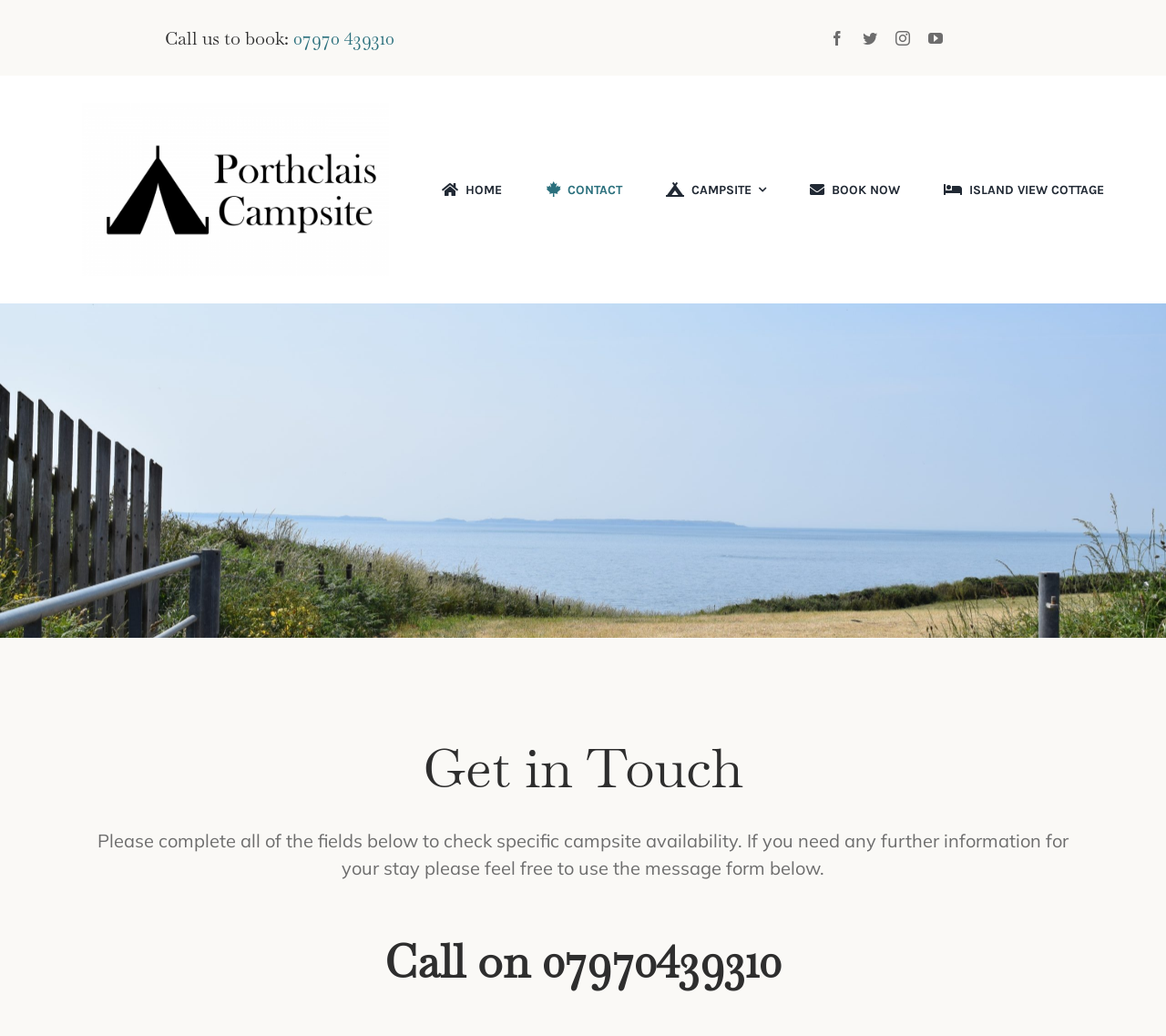From the given element description: "CAMPSITE", find the bounding box for the UI element. Provide the coordinates as four float numbers between 0 and 1, in the order [left, top, right, bottom].

[0.565, 0.158, 0.657, 0.208]